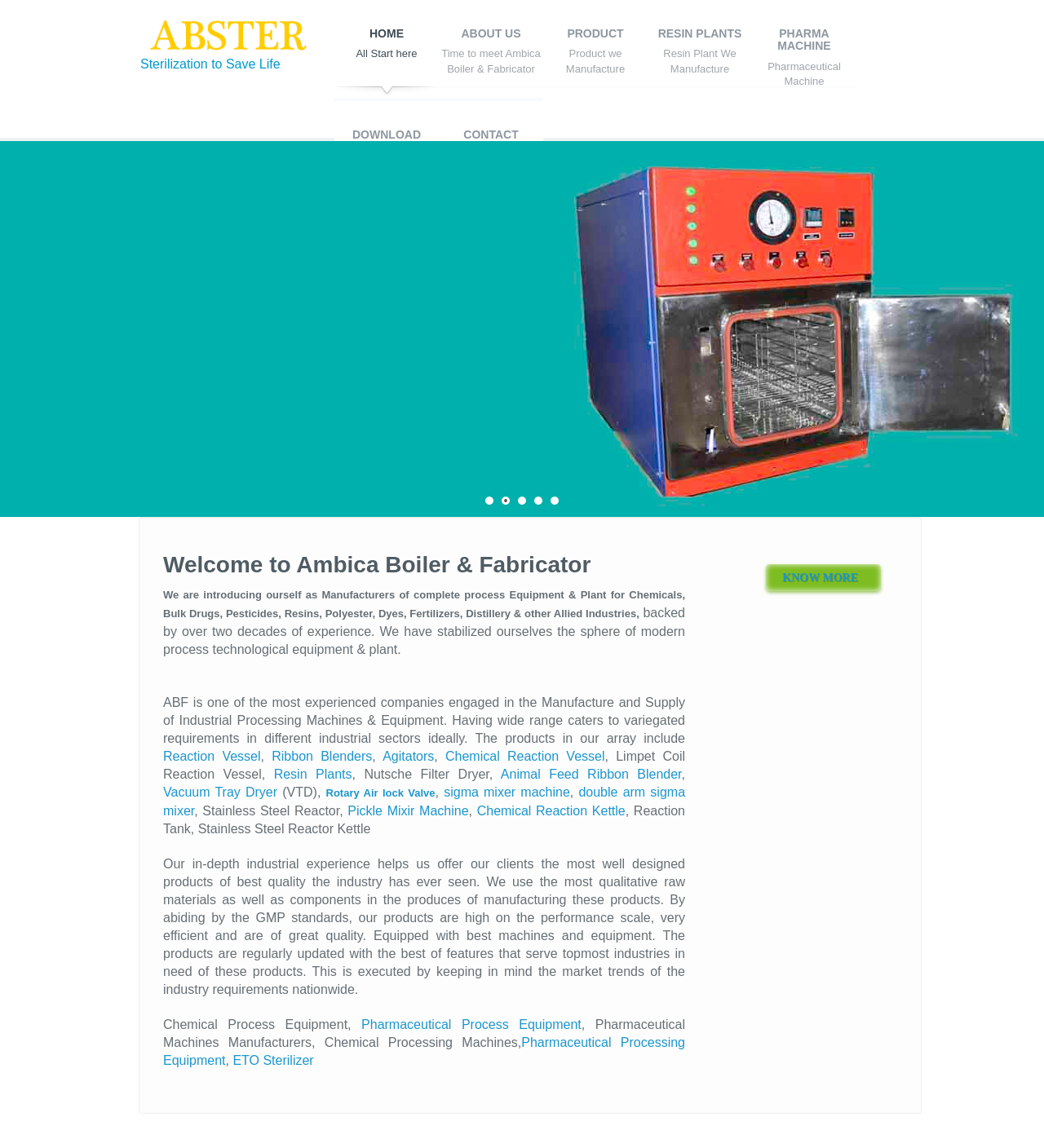Please provide the bounding box coordinates for the UI element as described: "sigma mixer machine". The coordinates must be four floats between 0 and 1, represented as [left, top, right, bottom].

[0.425, 0.684, 0.546, 0.696]